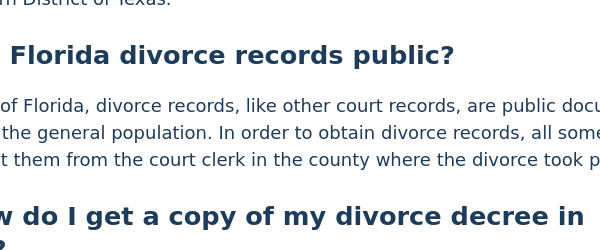Explain the image in a detailed and descriptive way.

This image features a segment of text discussing the accessibility of divorce records in Florida. The heading, "Are Florida divorce records public?" indicates that the document addresses inquiries about the public nature of divorce records in the state. The content clarifies that, indeed, divorce records, along with other court documents, are accessible to the general public. Additionally, it advises individuals looking to obtain their divorce records to contact the court clerk in the county where the divorce occurred, providing practical guidance for those in need of this information.